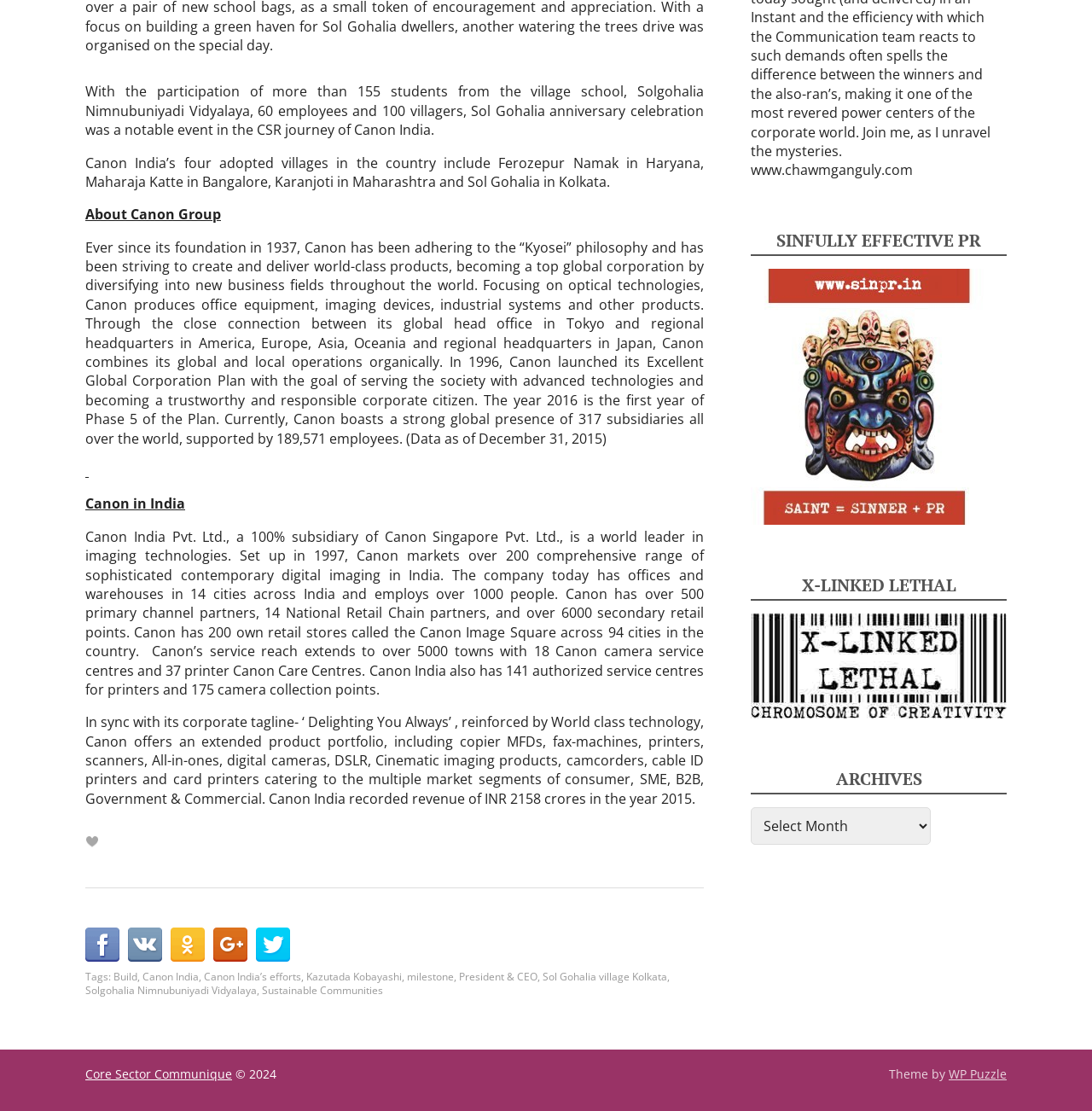Identify the bounding box coordinates of the part that should be clicked to carry out this instruction: "Select 'Archives'".

[0.688, 0.726, 0.852, 0.76]